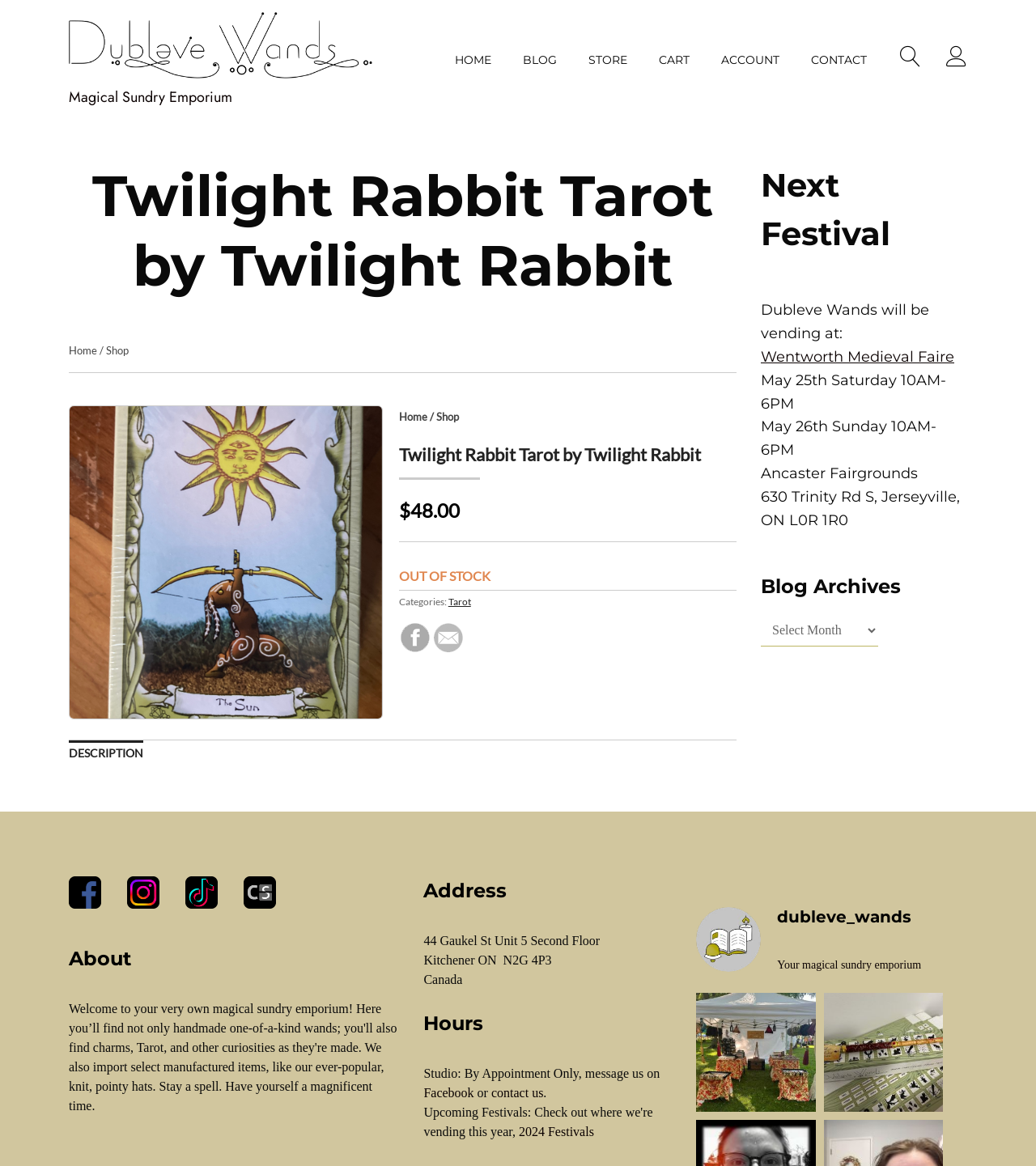What is the next festival where Dubleve Wands will be vending?
Using the image, answer in one word or phrase.

Wentworth Medieval Faire